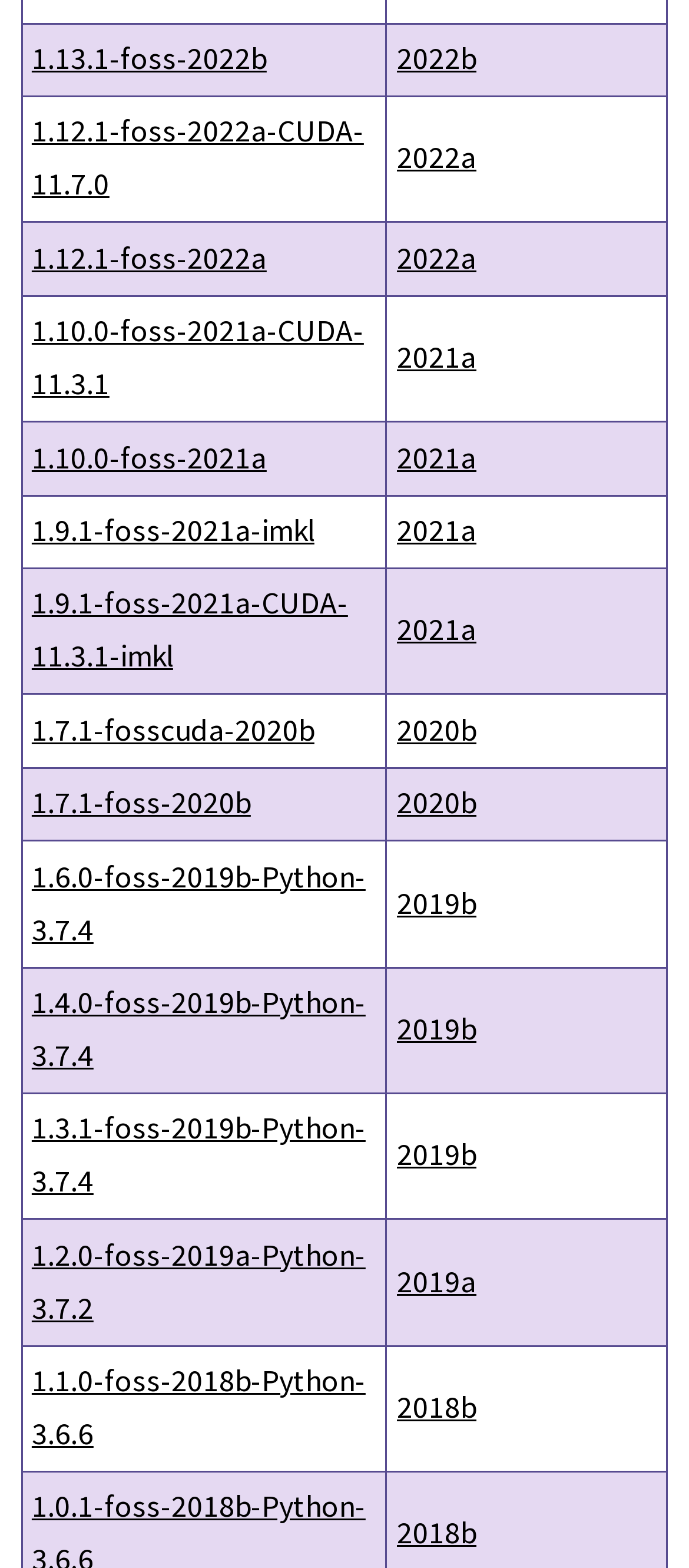What is the version of 2022b?
Kindly offer a detailed explanation using the data available in the image.

I found the answer by looking at the first row of the grid, where it says '1.13.1-foss-2022b'. The version is the part before the '-' symbol, which is '1.13.1-foss'.